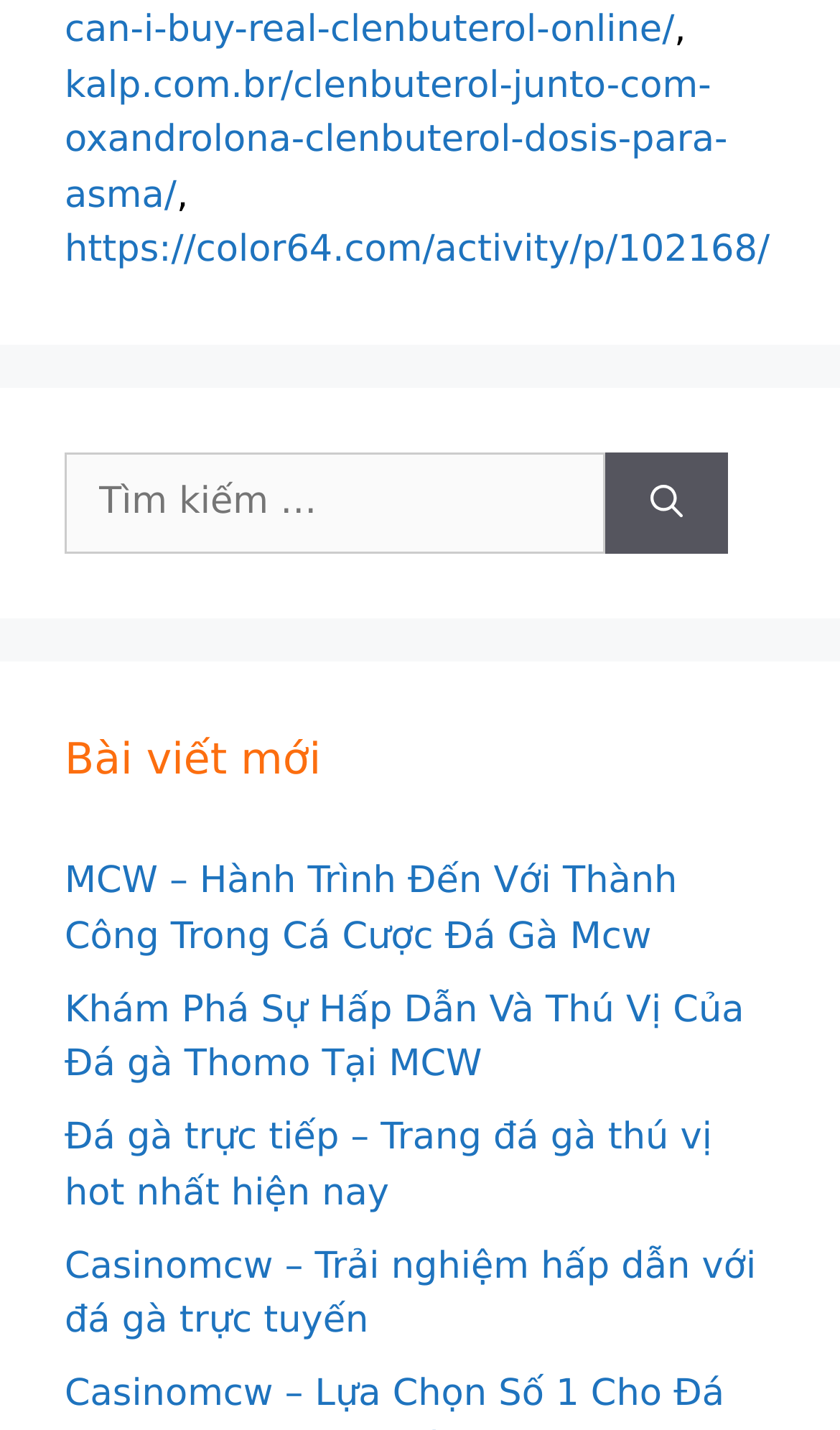Locate the bounding box coordinates of the UI element described by: "kalp.com.br/clenbuterol-junto-com-oxandrolona-clenbuterol-dosis-para-asma/". Provide the coordinates as four float numbers between 0 and 1, formatted as [left, top, right, bottom].

[0.077, 0.045, 0.866, 0.152]